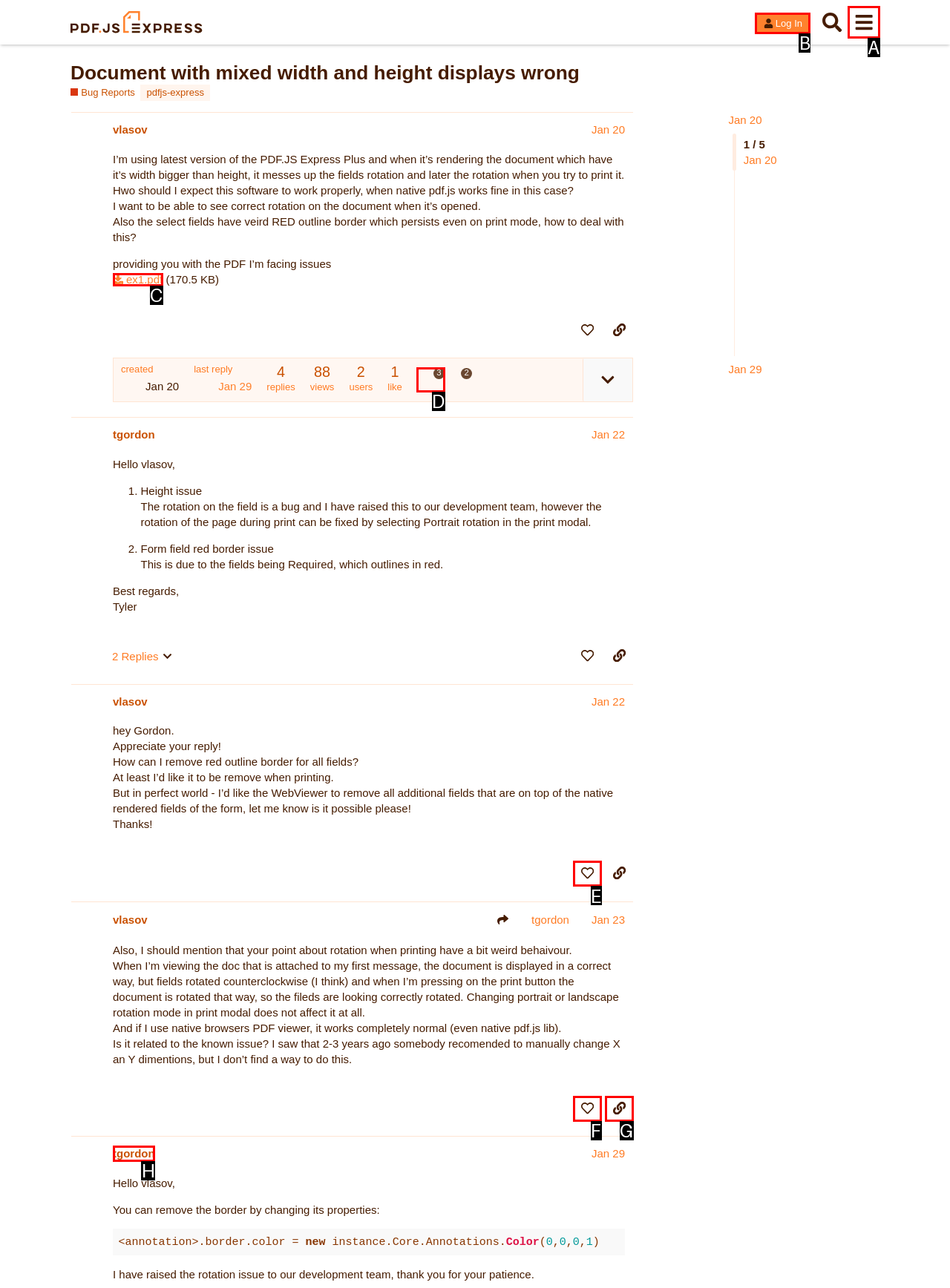To complete the instruction: Click the 'Log In' button, which HTML element should be clicked?
Respond with the option's letter from the provided choices.

B